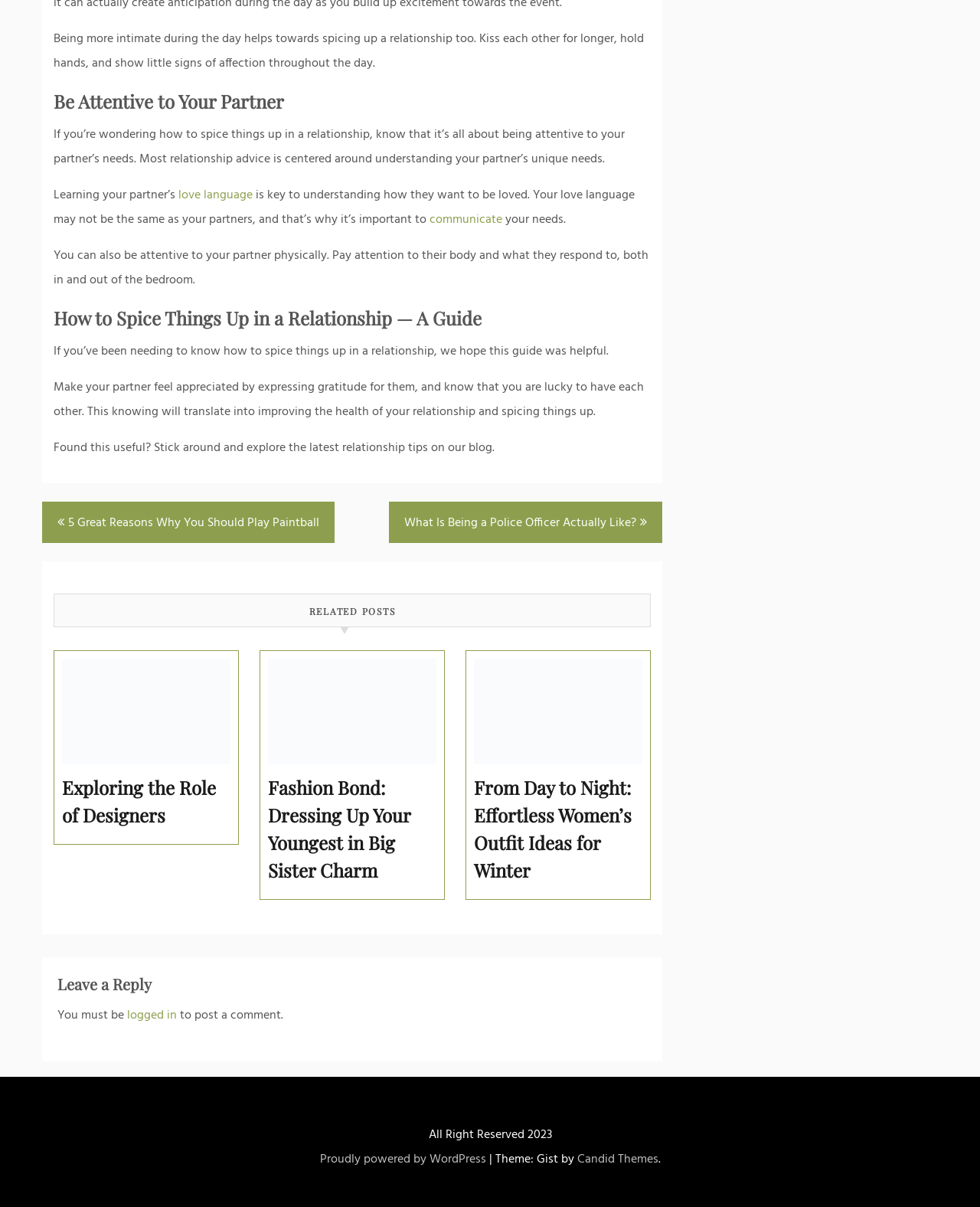What is required to post a comment on this webpage?
Please use the image to provide an in-depth answer to the question.

To post a comment on this webpage, one must be logged in. This is indicated by the text 'You must be logged in to post a comment' at the bottom of the webpage.